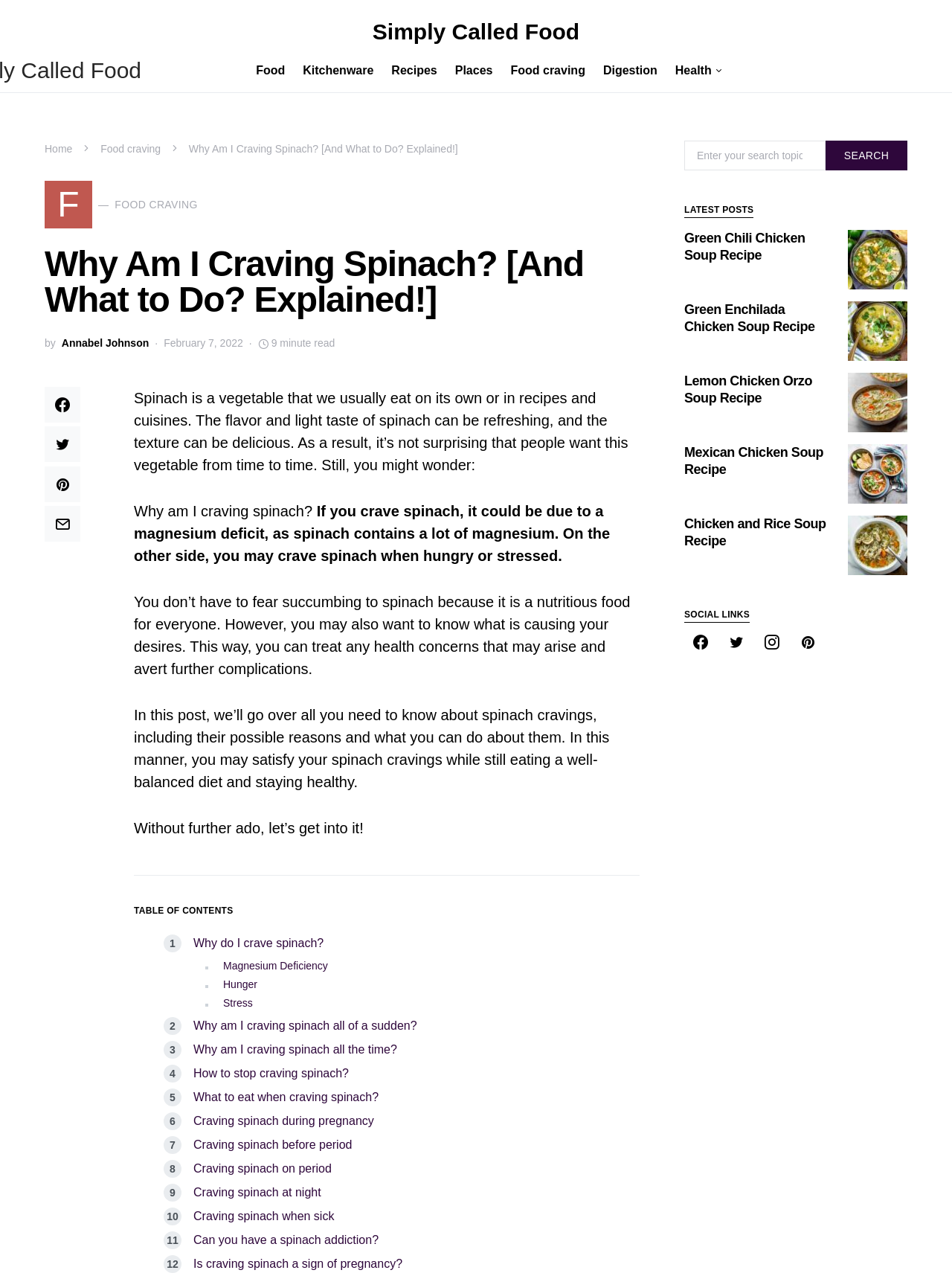What is the estimated reading time of the article?
Answer the question with detailed information derived from the image.

The estimated reading time of the article can be found by looking at the text that indicates the reading time, which is '9 minute read'.